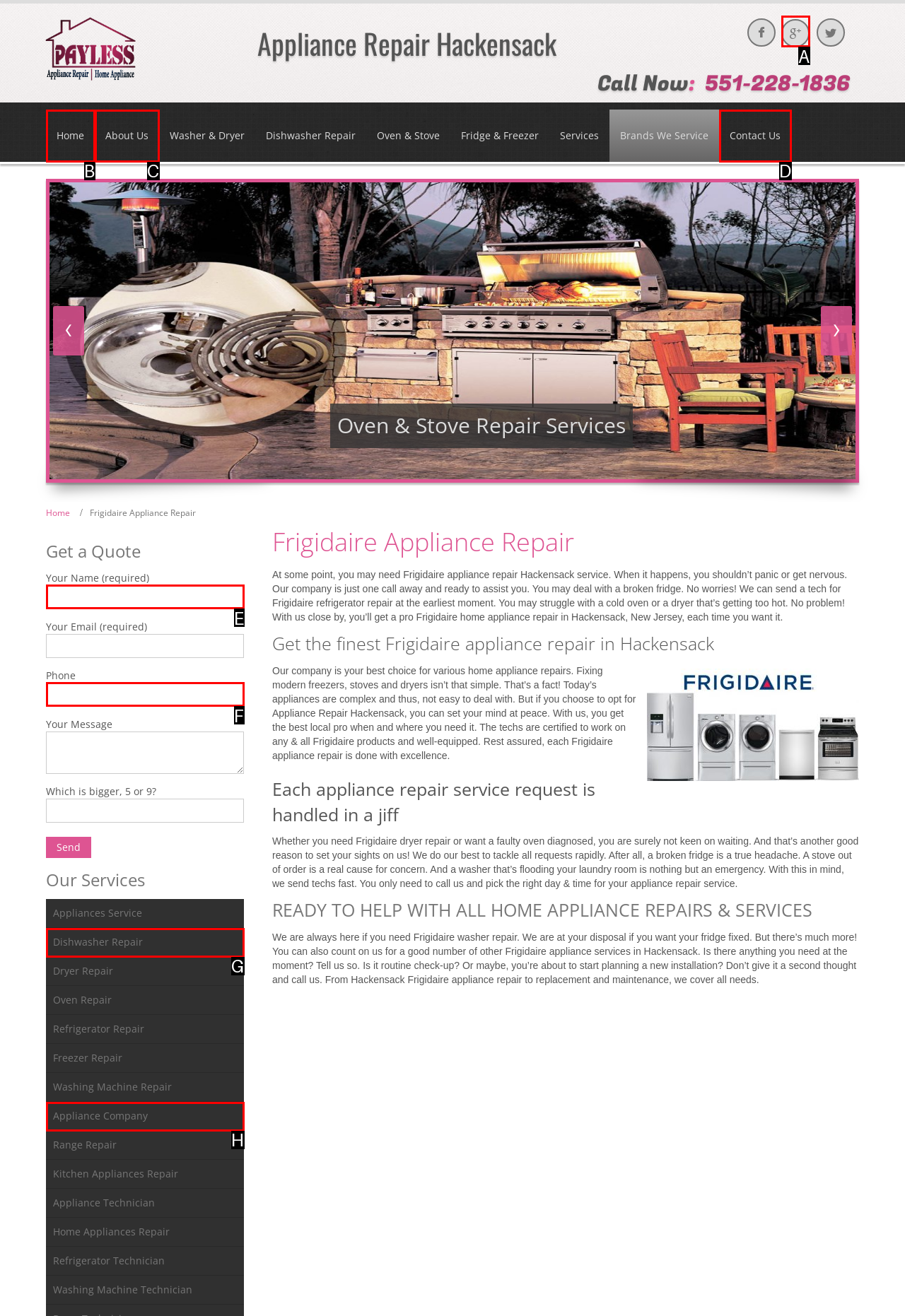Tell me which one HTML element best matches the description: parent_node: Call Now: 551-228-1836 Answer with the option's letter from the given choices directly.

A